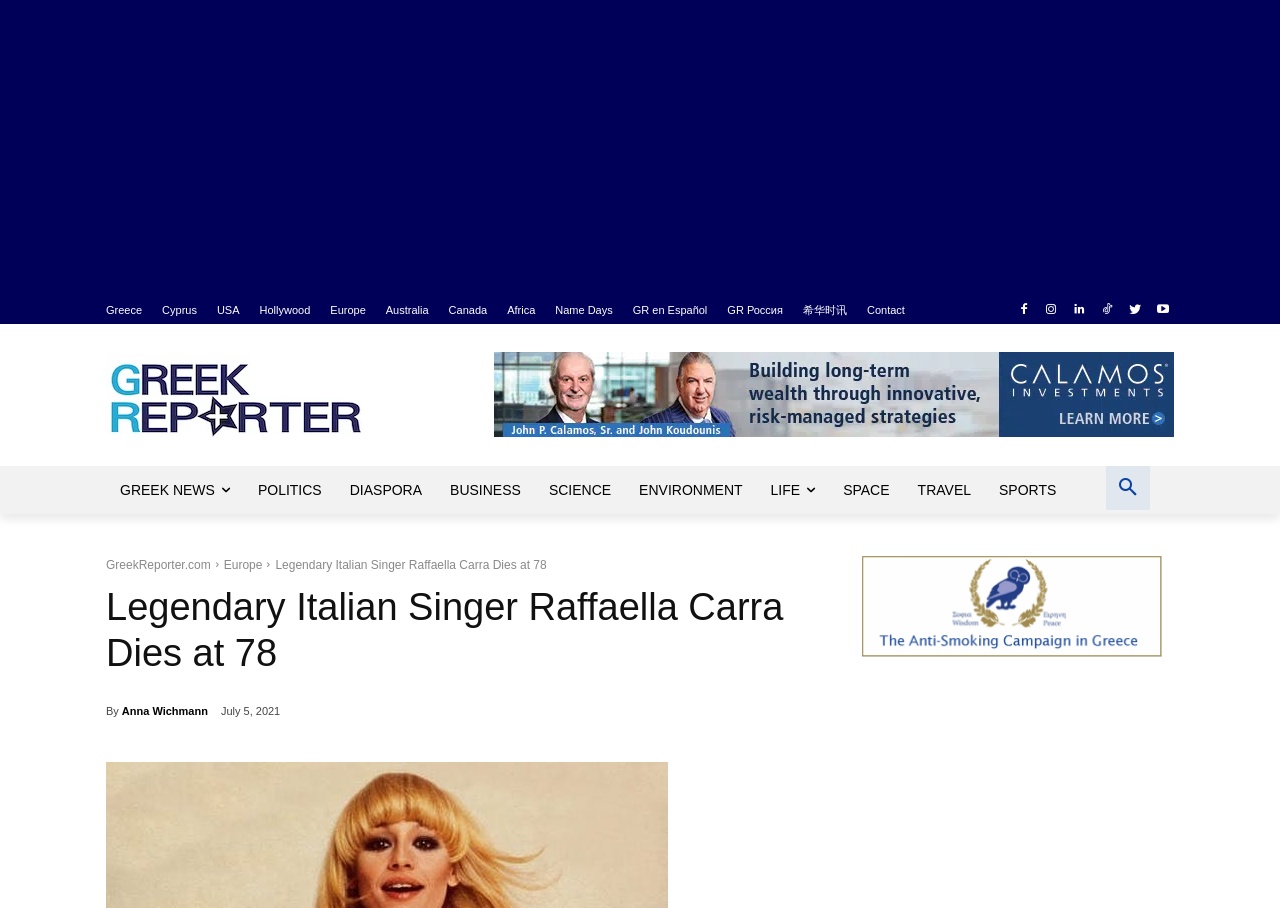Please identify the bounding box coordinates of the area that needs to be clicked to fulfill the following instruction: "Check the news by Anna Wichmann."

[0.095, 0.766, 0.162, 0.799]